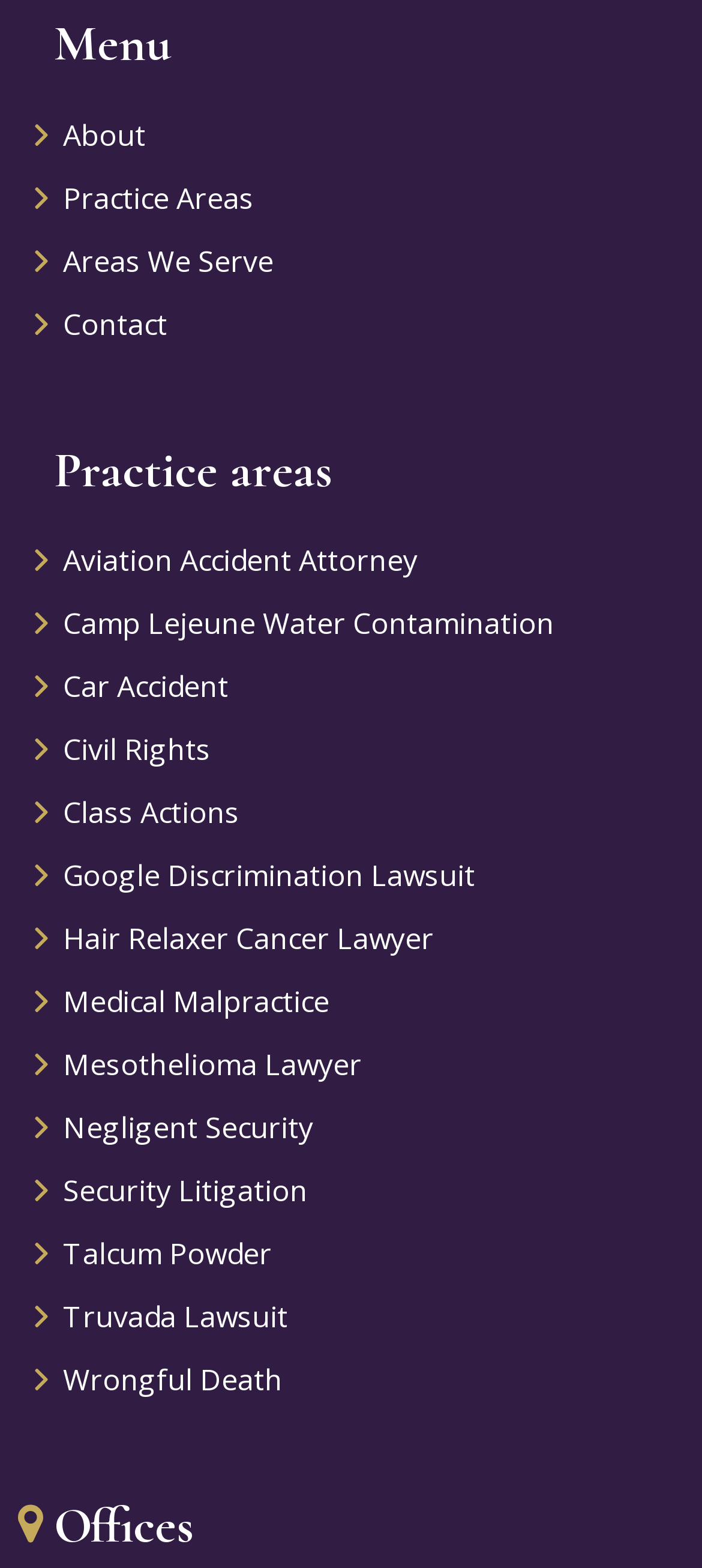Please provide the bounding box coordinates for the element that needs to be clicked to perform the instruction: "Click on About". The coordinates must consist of four float numbers between 0 and 1, formatted as [left, top, right, bottom].

[0.09, 0.066, 0.962, 0.106]